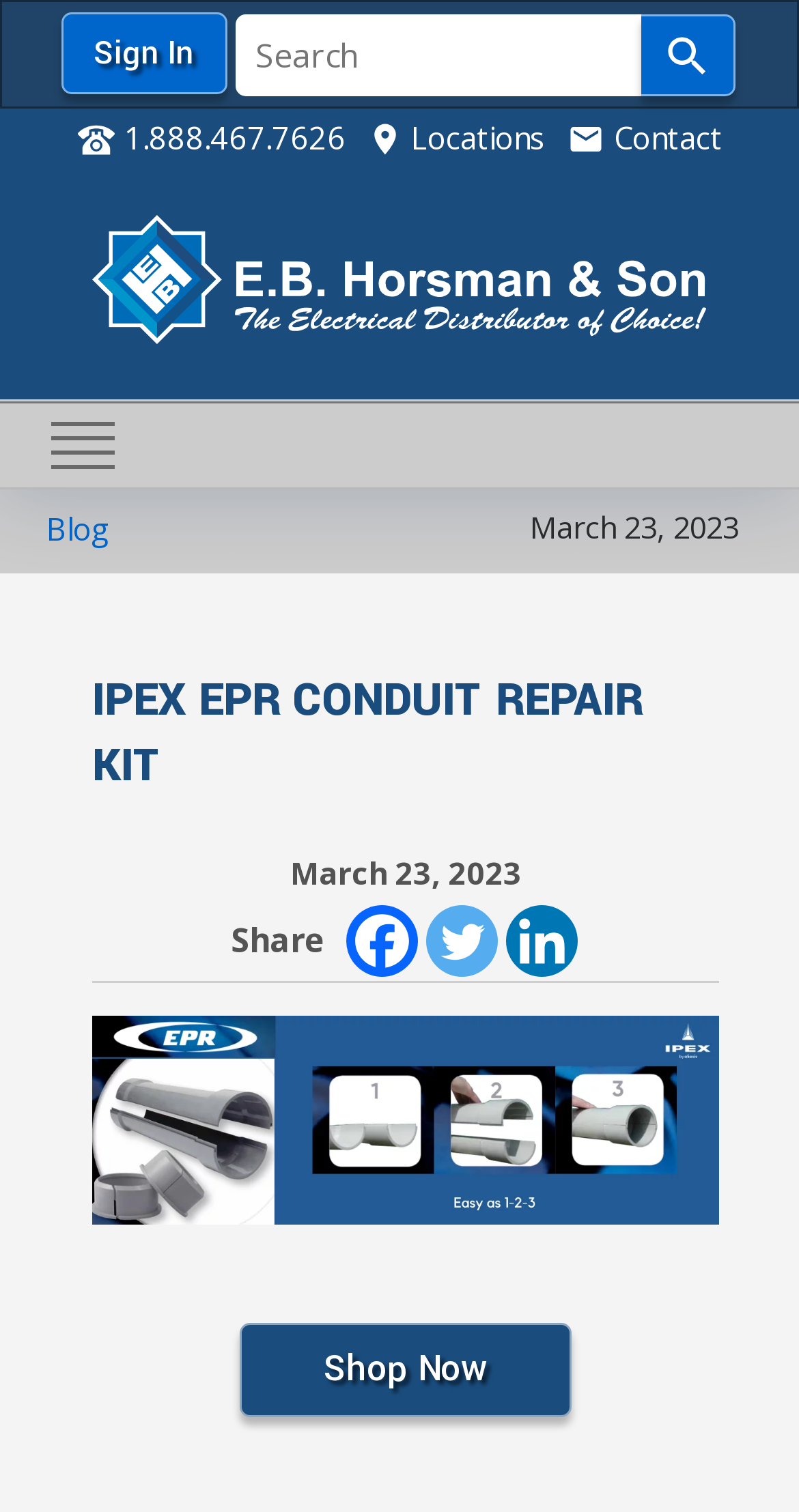Find the bounding box coordinates for the HTML element specified by: "aria-label="Twitter" title="Twitter"".

[0.532, 0.599, 0.622, 0.647]